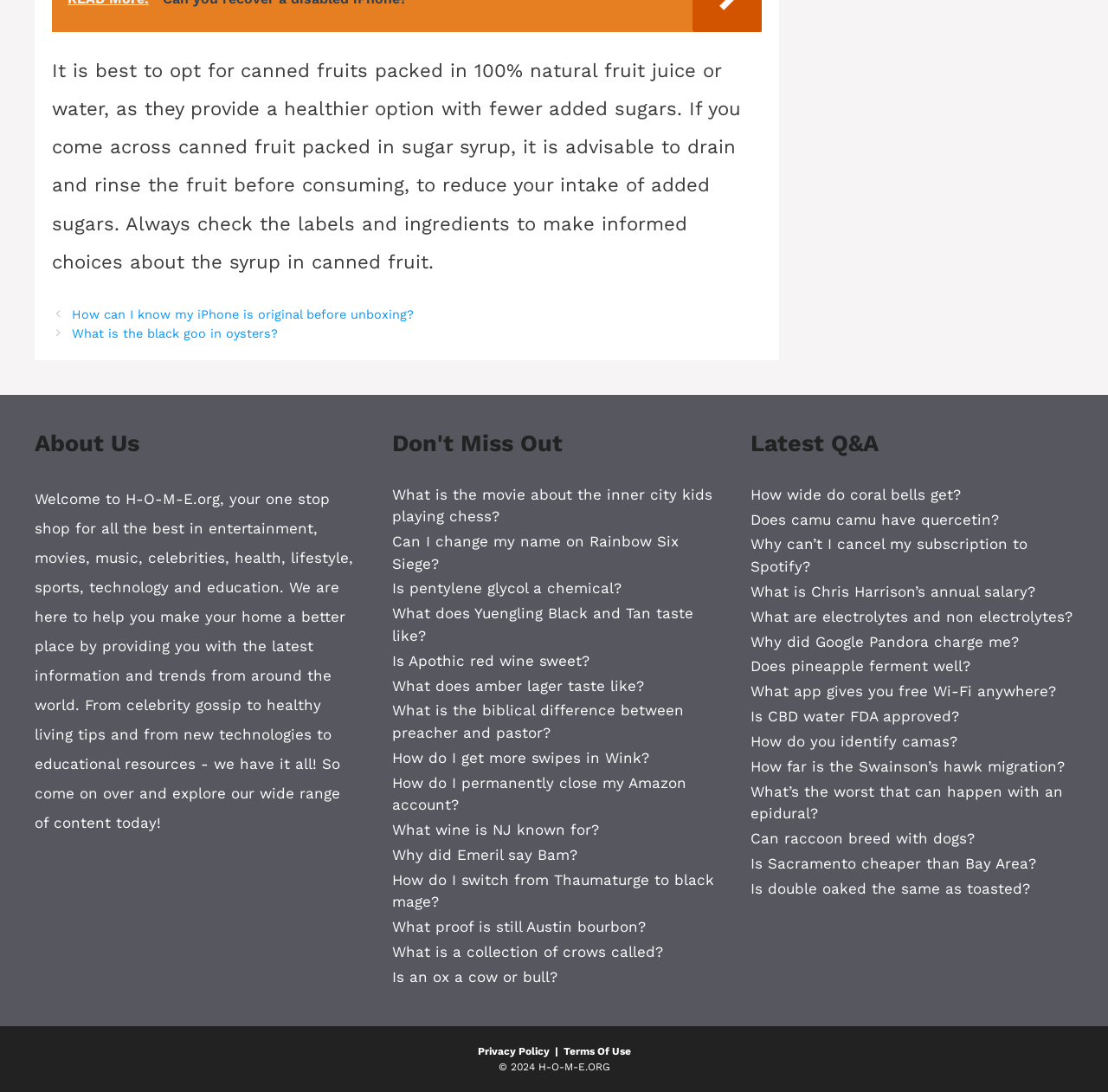Determine the bounding box coordinates for the UI element described. Format the coordinates as (top-left x, top-left y, bottom-right x, bottom-right y) and ensure all values are between 0 and 1. Element description: Does pineapple ferment well?

[0.677, 0.602, 0.876, 0.618]